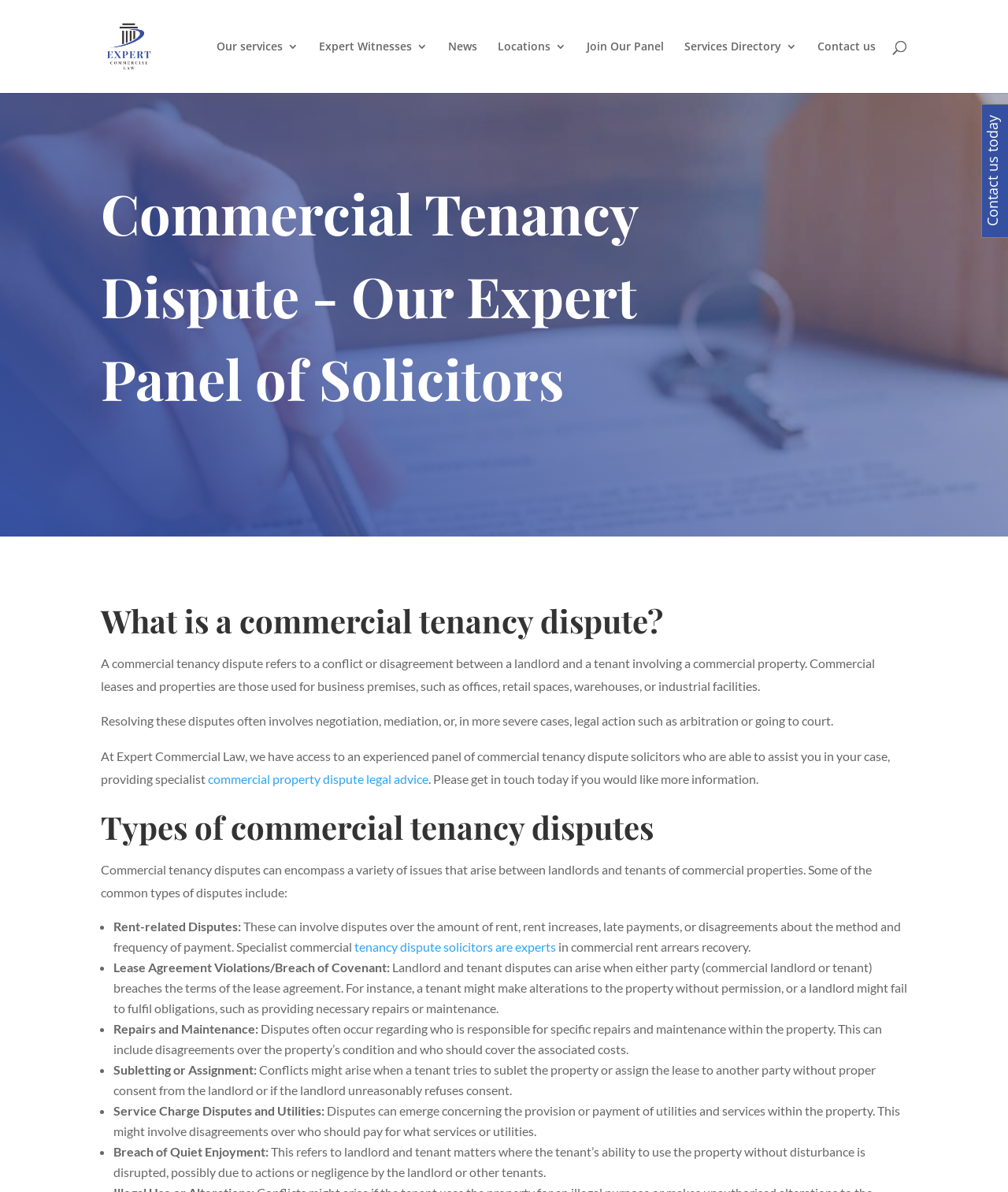Locate the bounding box of the UI element with the following description: "Our services".

[0.215, 0.034, 0.296, 0.078]